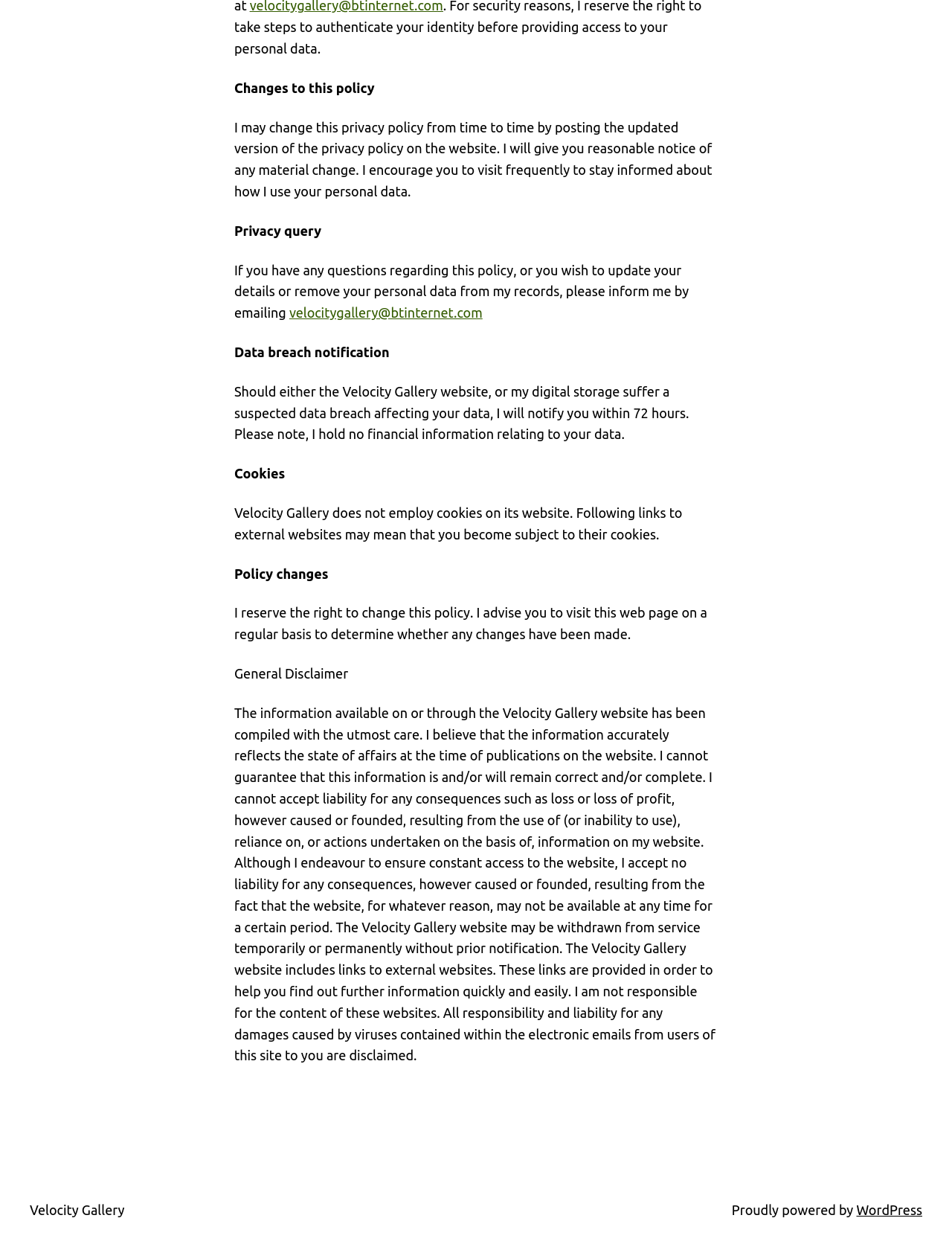Locate the UI element that matches the description velocitygallery@btinternet.com in the webpage screenshot. Return the bounding box coordinates in the format (top-left x, top-left y, bottom-right x, bottom-right y), with values ranging from 0 to 1.

[0.304, 0.244, 0.507, 0.255]